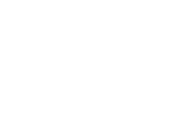Detail every aspect of the image in your caption.

The image displays an illustration featuring various symbols associated with modern digital payment methods, specifically depicting cash and mobile payment options like Cash App and Zelle. The visual aims to convey the ease and convenience of donating to Bethel Church through these methods. Surrounding this central theme are references to the church's address and a heartfelt message encouraging support for its ministries, emphasizing the importance of community involvement. The overall design integrates seamlessly into a webpage aimed at facilitating online and mail donations, promoting a sense of warmth and gratitude toward potential contributors.